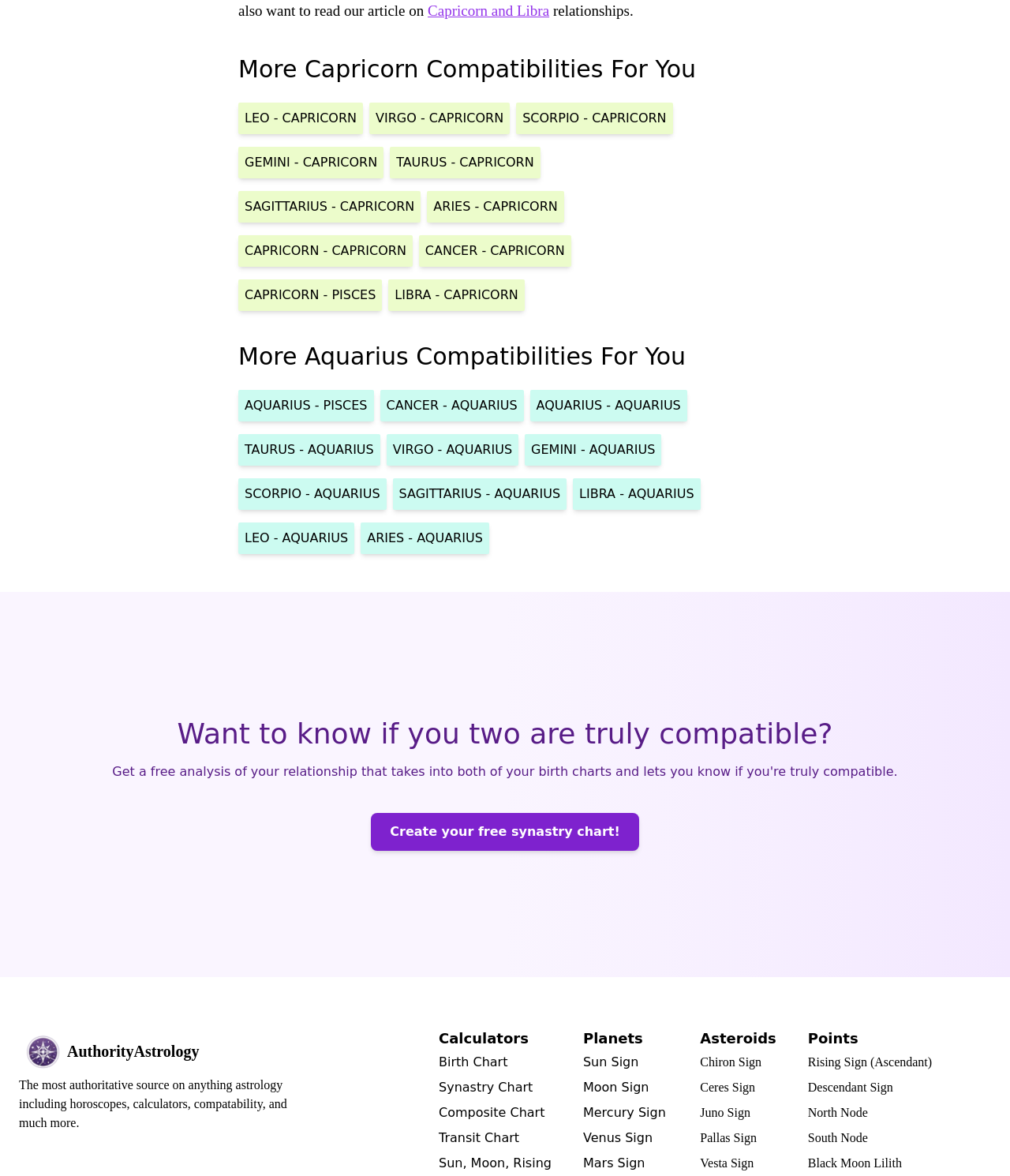Please locate the clickable area by providing the bounding box coordinates to follow this instruction: "View the birth chart calculator".

[0.434, 0.895, 0.503, 0.911]